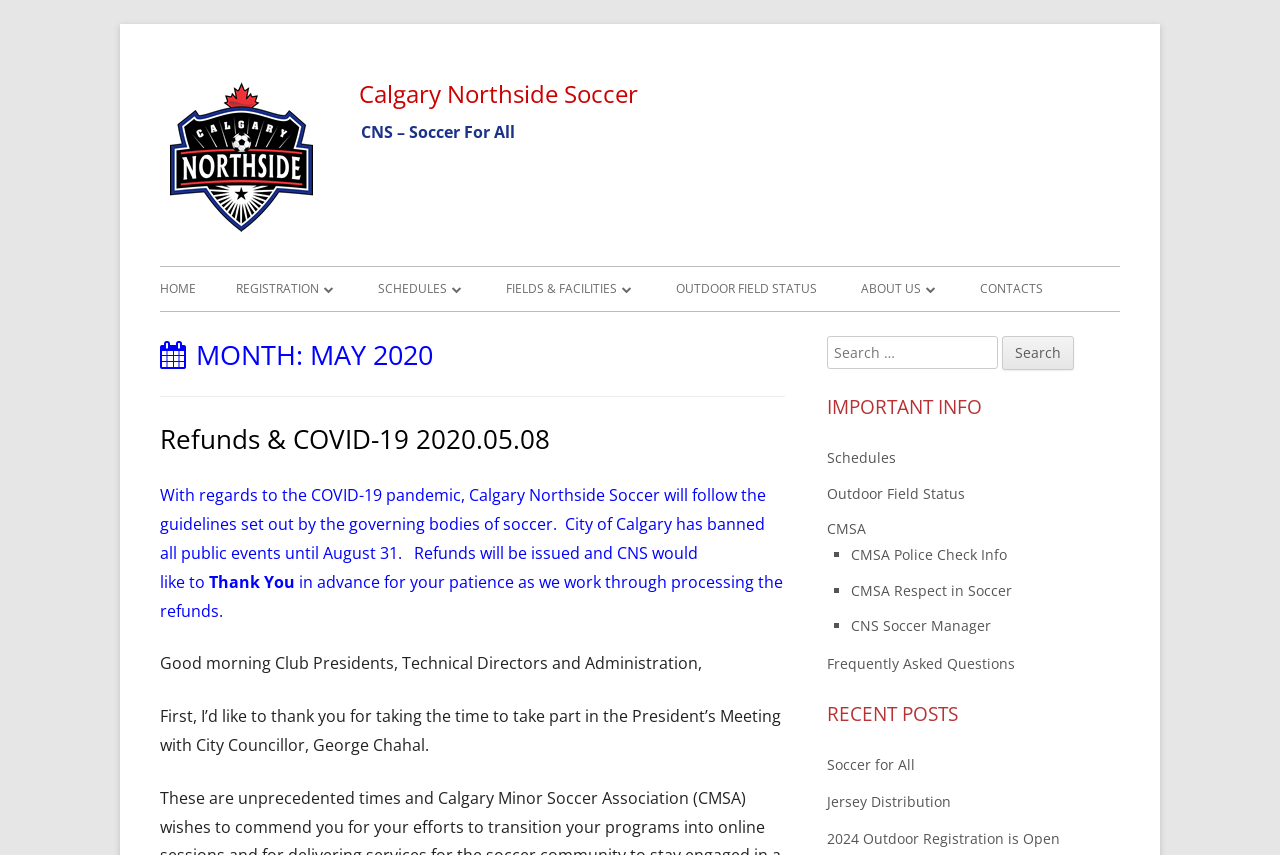Locate the bounding box coordinates of the area to click to fulfill this instruction: "Click on the HOME link". The bounding box should be presented as four float numbers between 0 and 1, in the order [left, top, right, bottom].

[0.125, 0.312, 0.153, 0.364]